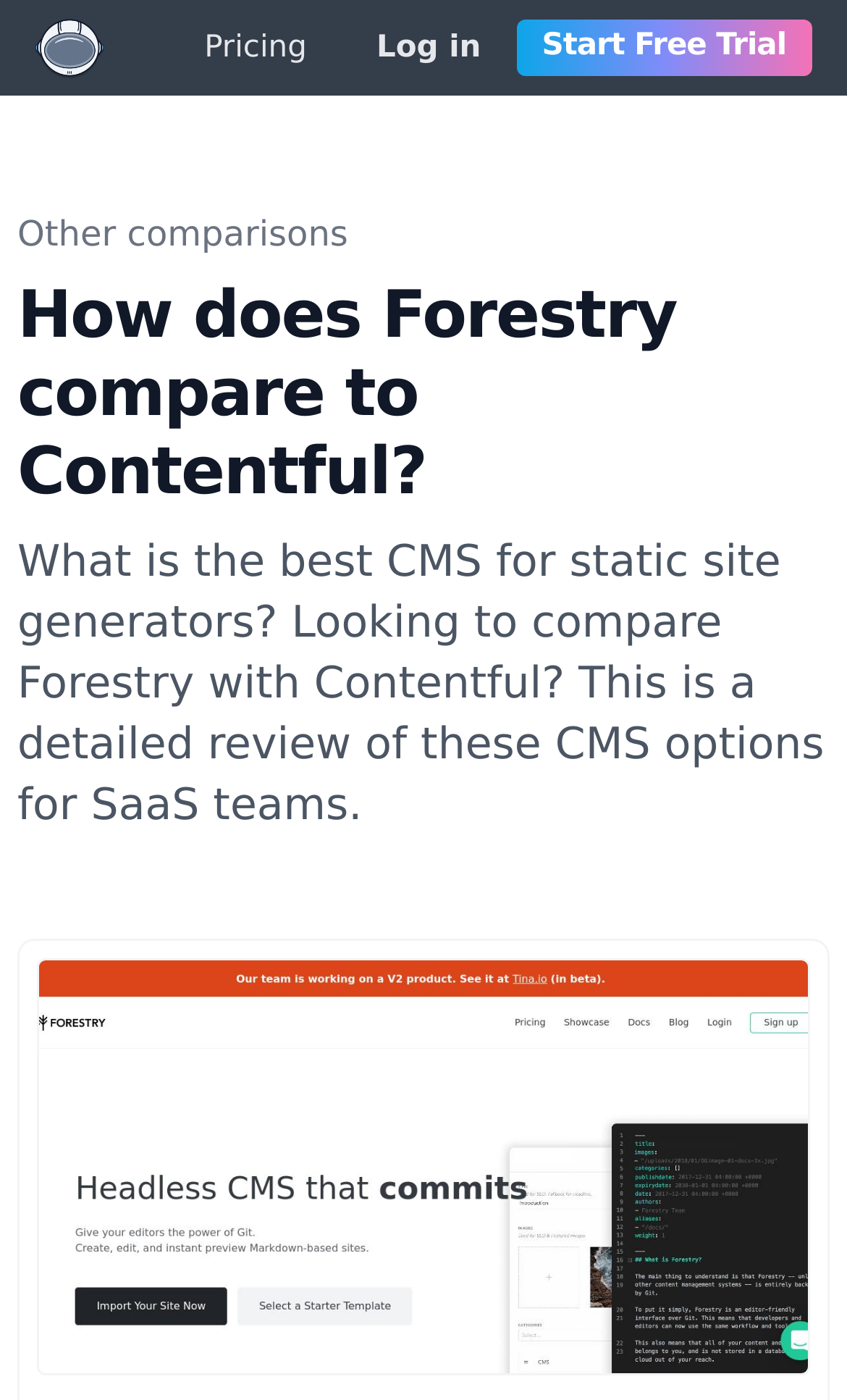Based on the visual content of the image, answer the question thoroughly: How many links are in the top navigation bar?

The top navigation bar contains three links: 'Pricing', 'Log in', and 'Start Free Trial'. These links are located at the top of the webpage, with bounding box coordinates of [0.241, 0.022, 0.362, 0.047], [0.444, 0.022, 0.568, 0.047], and [0.609, 0.014, 0.959, 0.054] respectively.